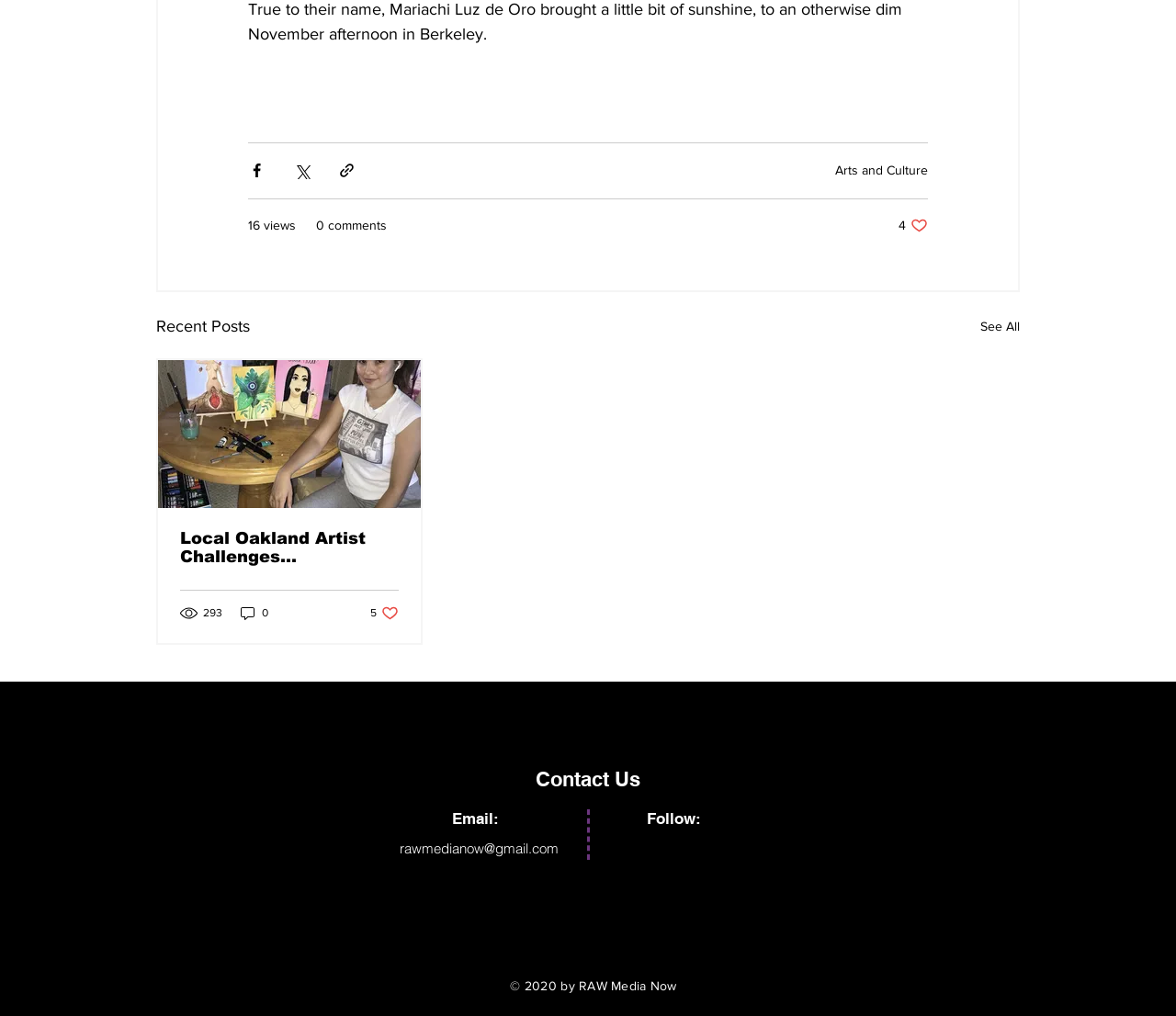What is the topic of the first article?
Please respond to the question with as much detail as possible.

The first article is located in the section 'Recent Posts' and its title is 'Local Oakland Artist Challenges Stereotypical Representations of Womxn of Color', so the topic of the first article is about a local Oakland artist.